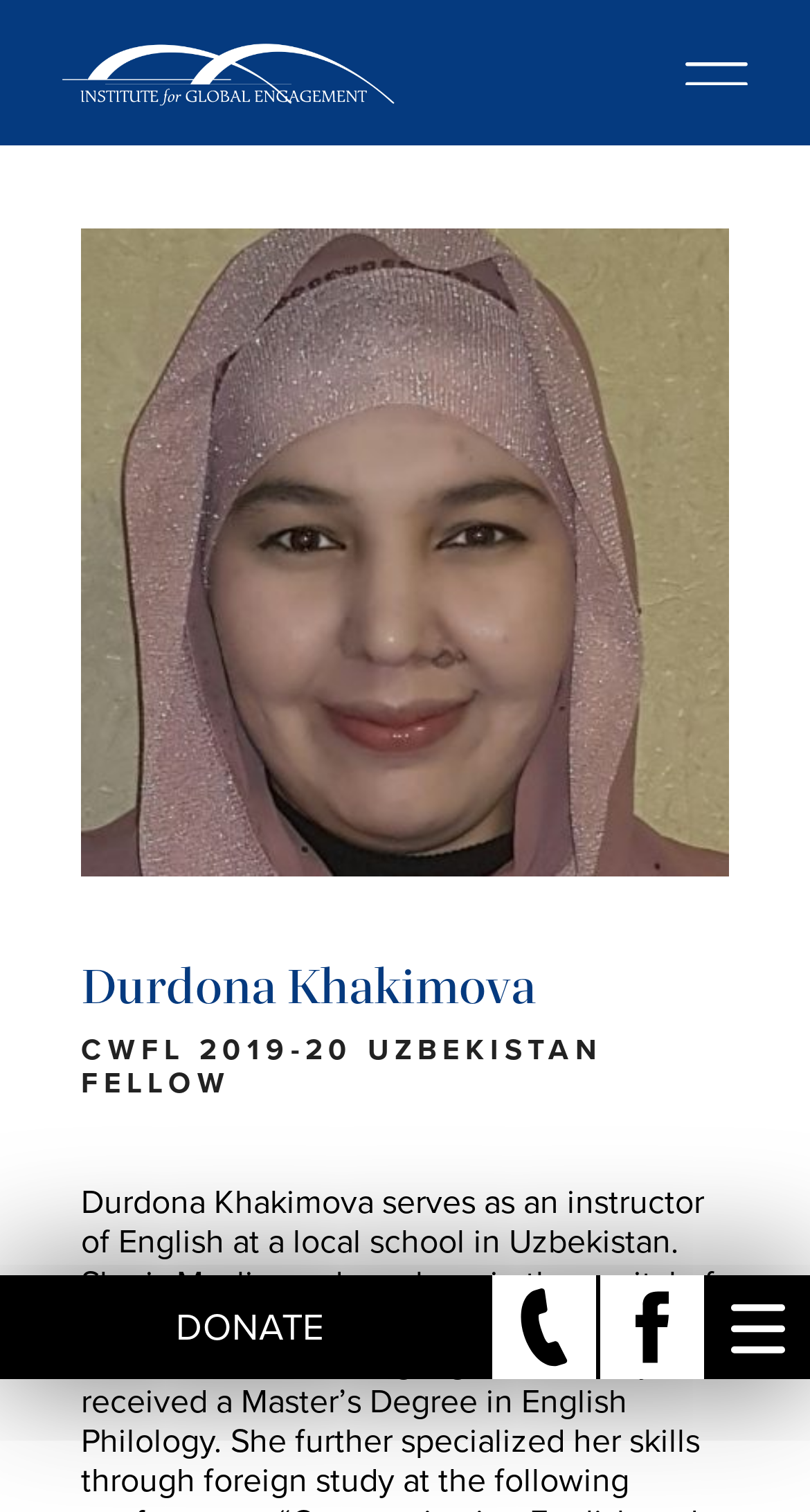Calculate the bounding box coordinates of the UI element given the description: "parent_node: DONATE".

[0.741, 0.843, 0.869, 0.912]